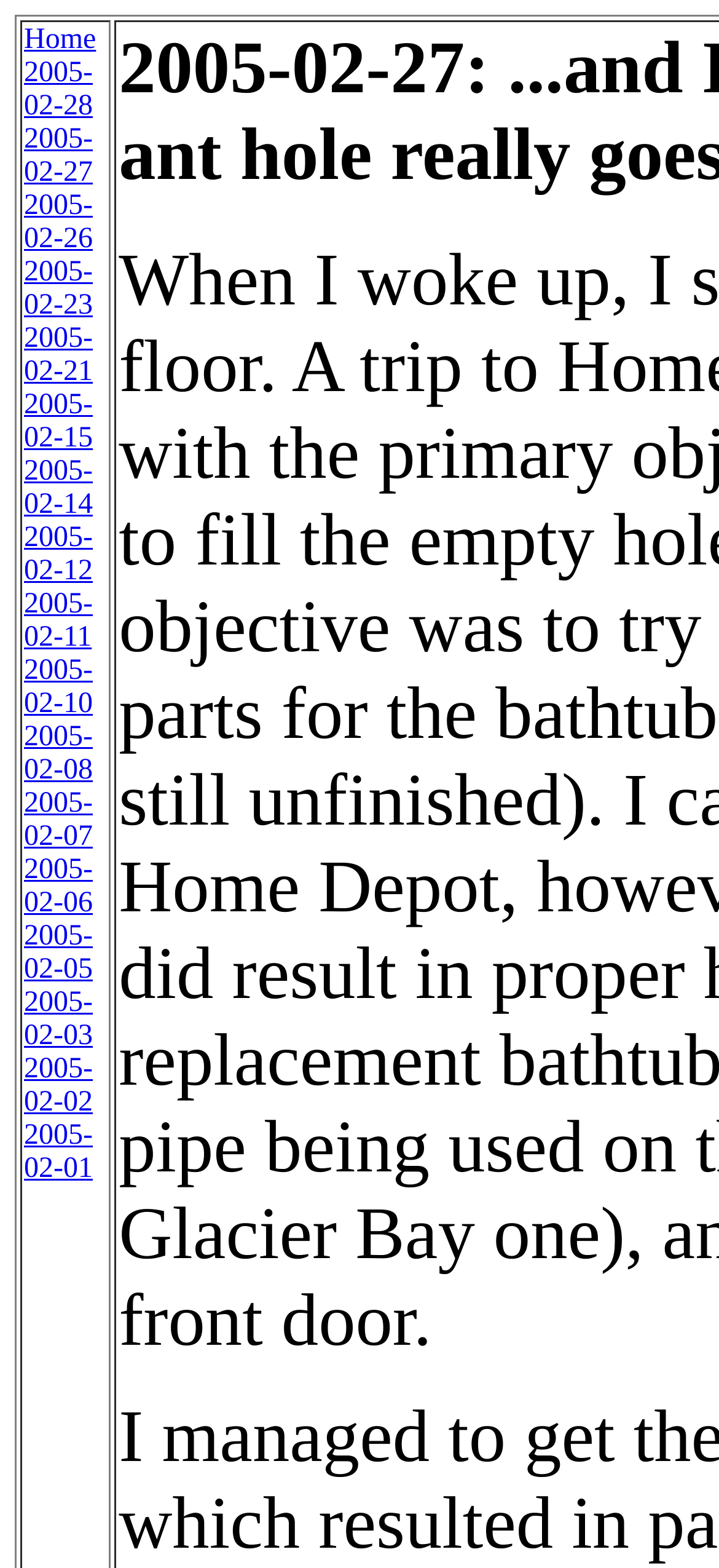Predict the bounding box coordinates of the UI element that matches this description: "Home". The coordinates should be in the format [left, top, right, bottom] with each value between 0 and 1.

[0.033, 0.015, 0.134, 0.035]